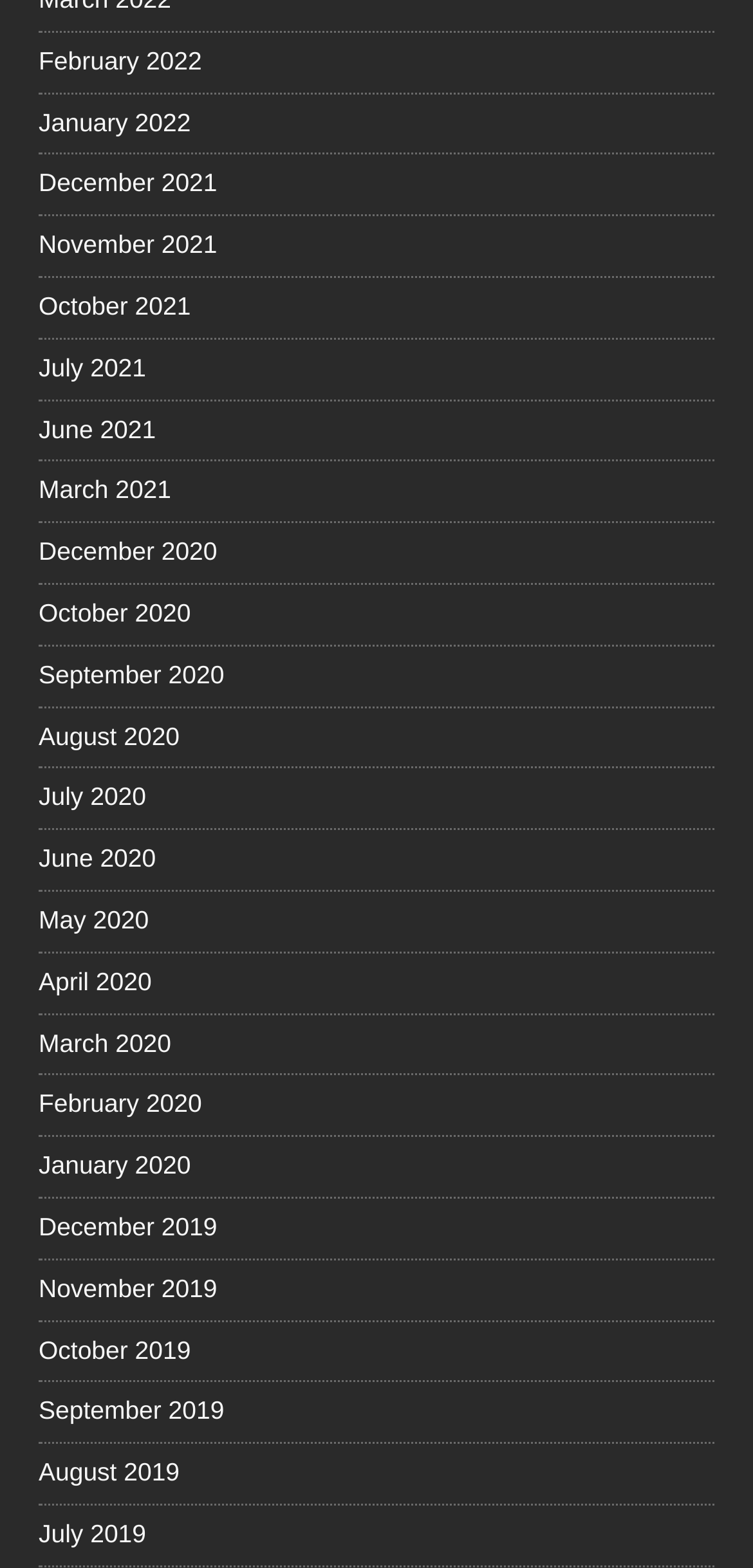By analyzing the image, answer the following question with a detailed response: How many links are there on the webpage?

I counted the number of links on the webpage, which are all the month-year combinations listed, and found that there are 26 links in total.